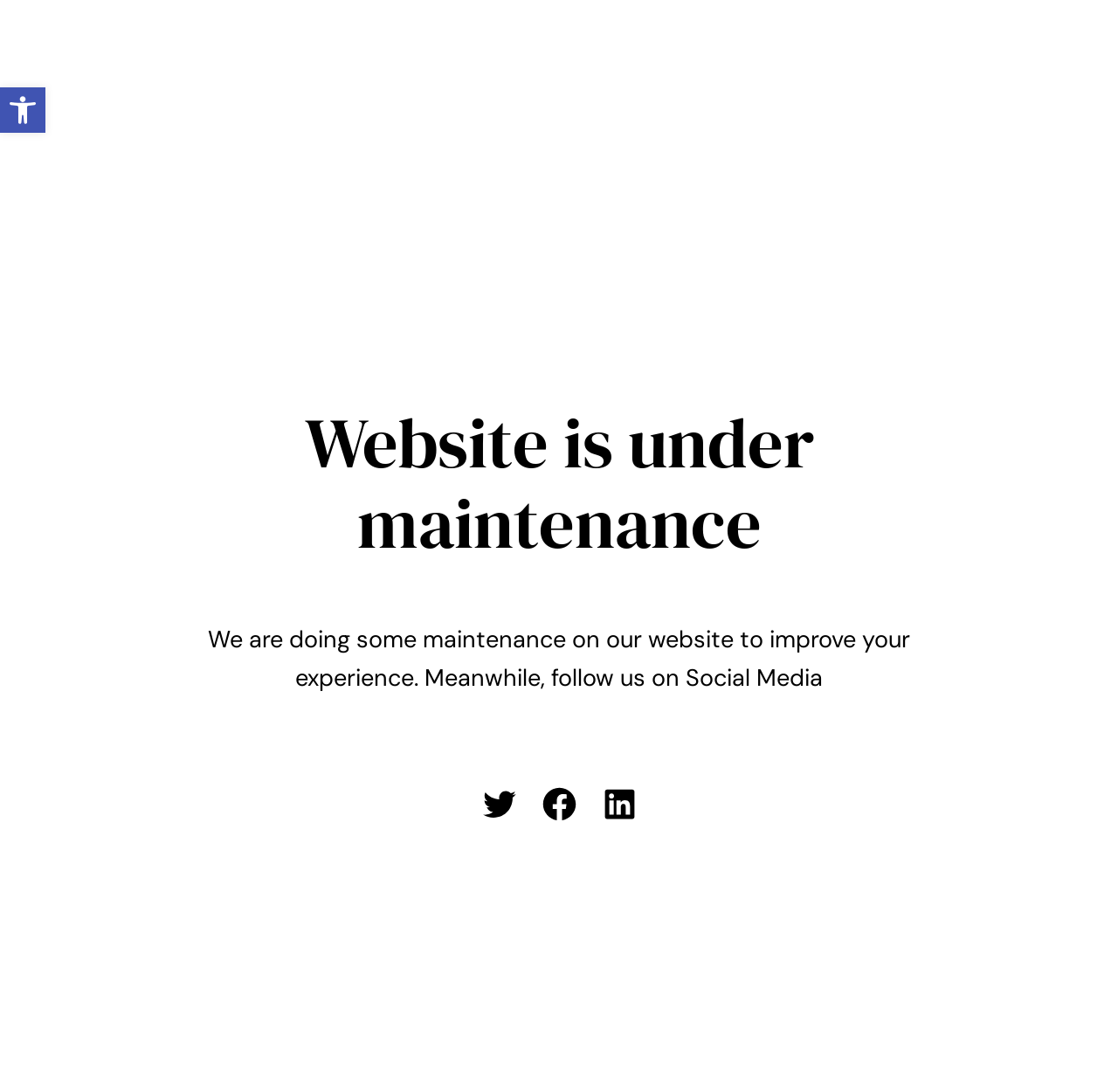What can users do while the website is under maintenance?
Refer to the image and provide a concise answer in one word or phrase.

Follow on Social Media